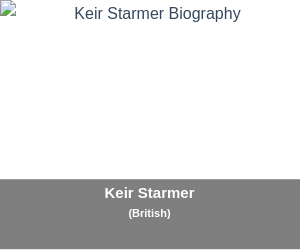Please provide a detailed answer to the question below by examining the image:
What is Keir Starmer's nationality?

Below Keir Starmer's name, there is a note identifying him as British, which suggests his nationality and context within British politics.